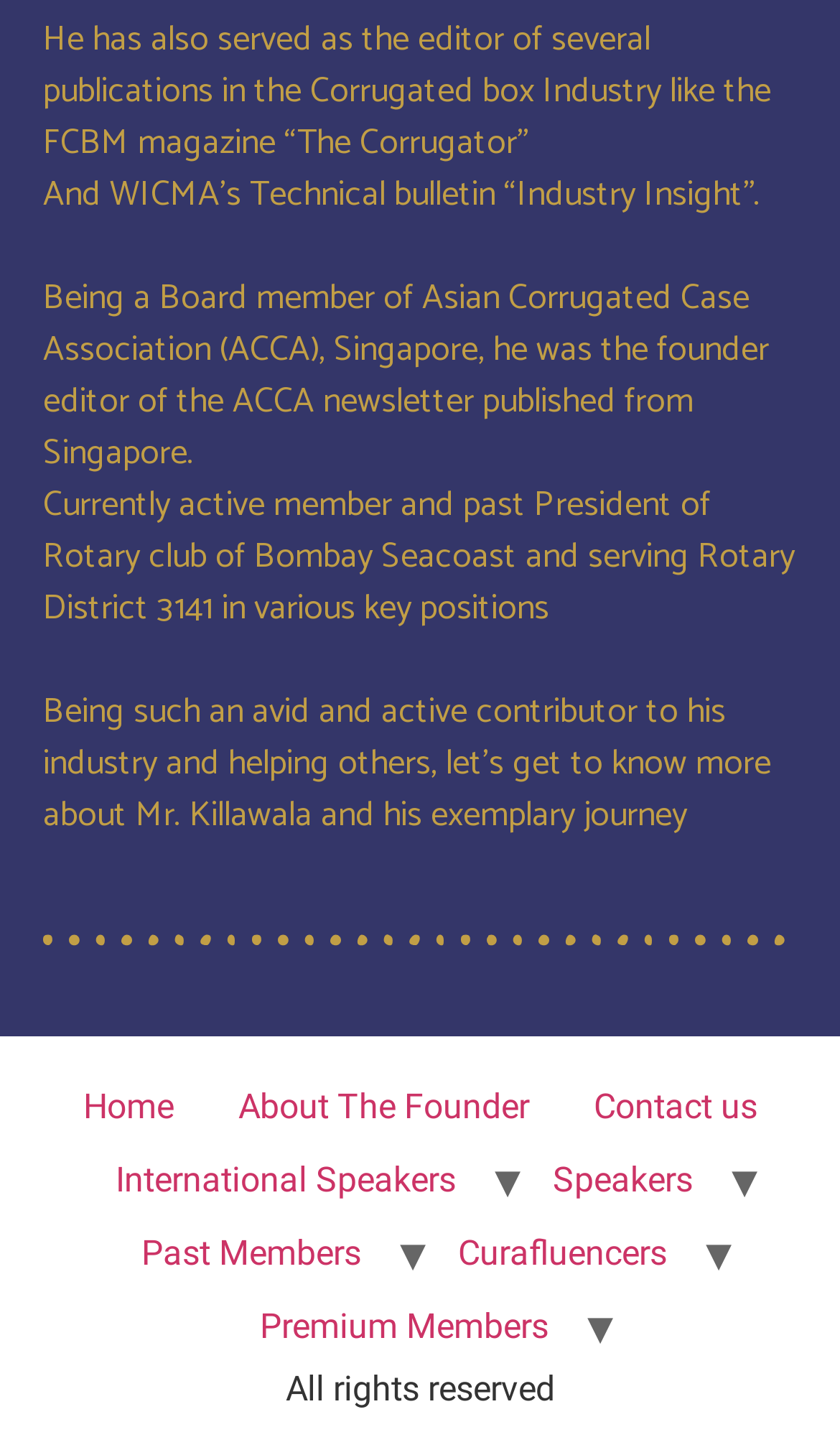Please provide a brief answer to the following inquiry using a single word or phrase:
What is the name of the association mentioned?

Asian Corrugated Case Association (ACCA)